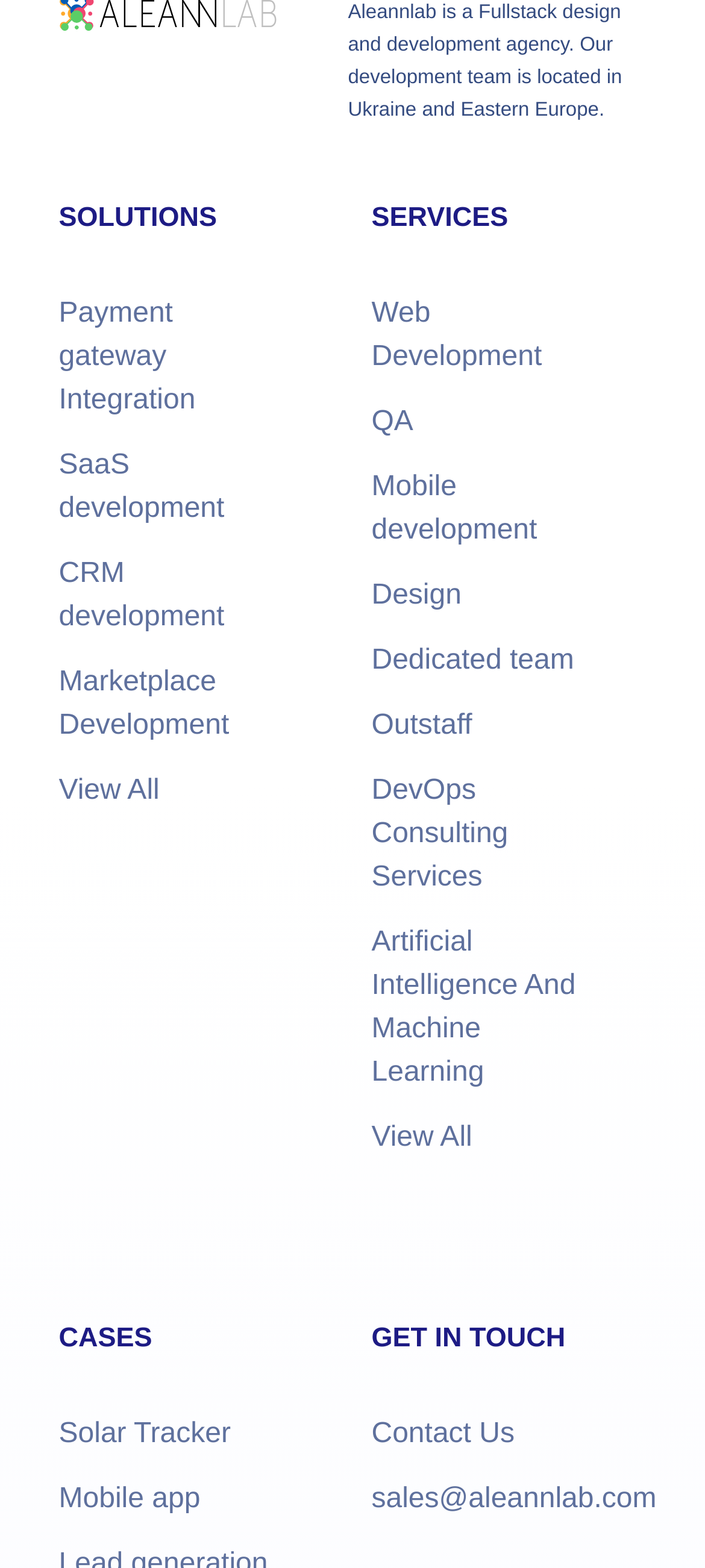Indicate the bounding box coordinates of the clickable region to achieve the following instruction: "Learn about CRM development."

[0.083, 0.356, 0.318, 0.404]